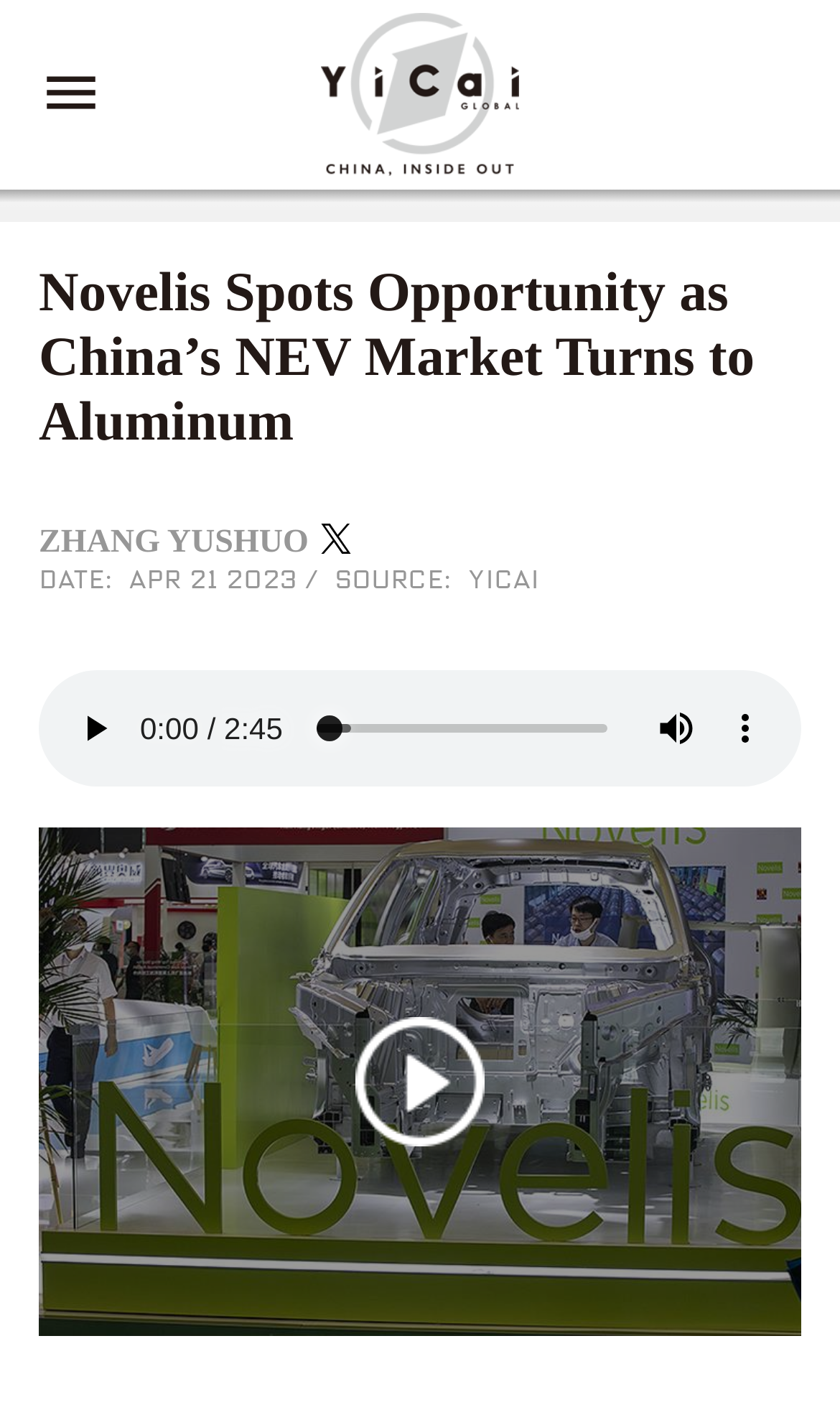Please locate the UI element described by "parent_node: ZHANG YUSHUO" and provide its bounding box coordinates.

[0.383, 0.371, 0.419, 0.397]